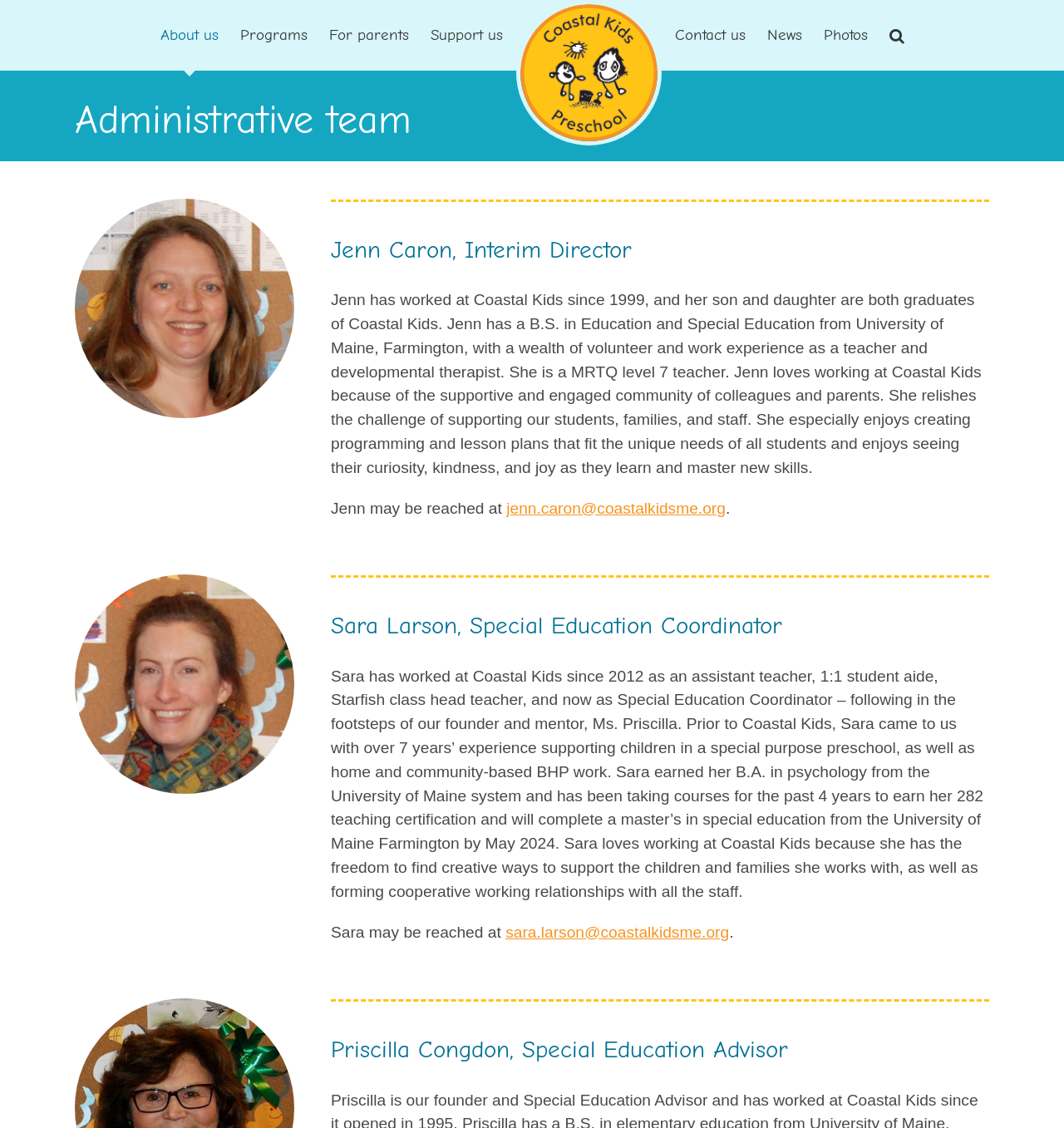From the webpage screenshot, predict the bounding box coordinates (top-left x, top-left y, bottom-right x, bottom-right y) for the UI element described here: Go to Top

[0.904, 0.917, 0.941, 0.943]